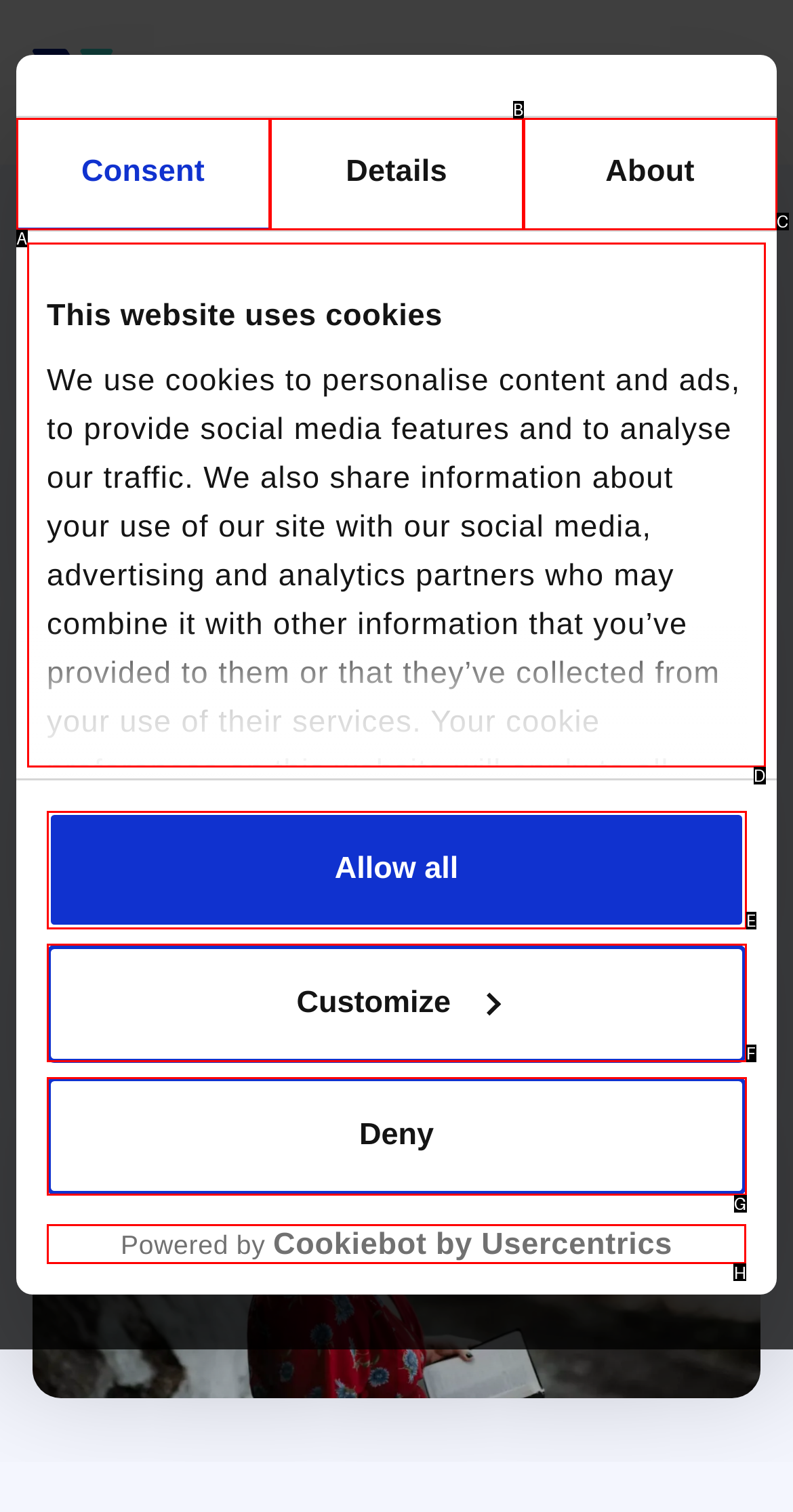Determine the letter of the element to click to accomplish this task: Click the 'logo - opens in a new window' link. Respond with the letter.

H